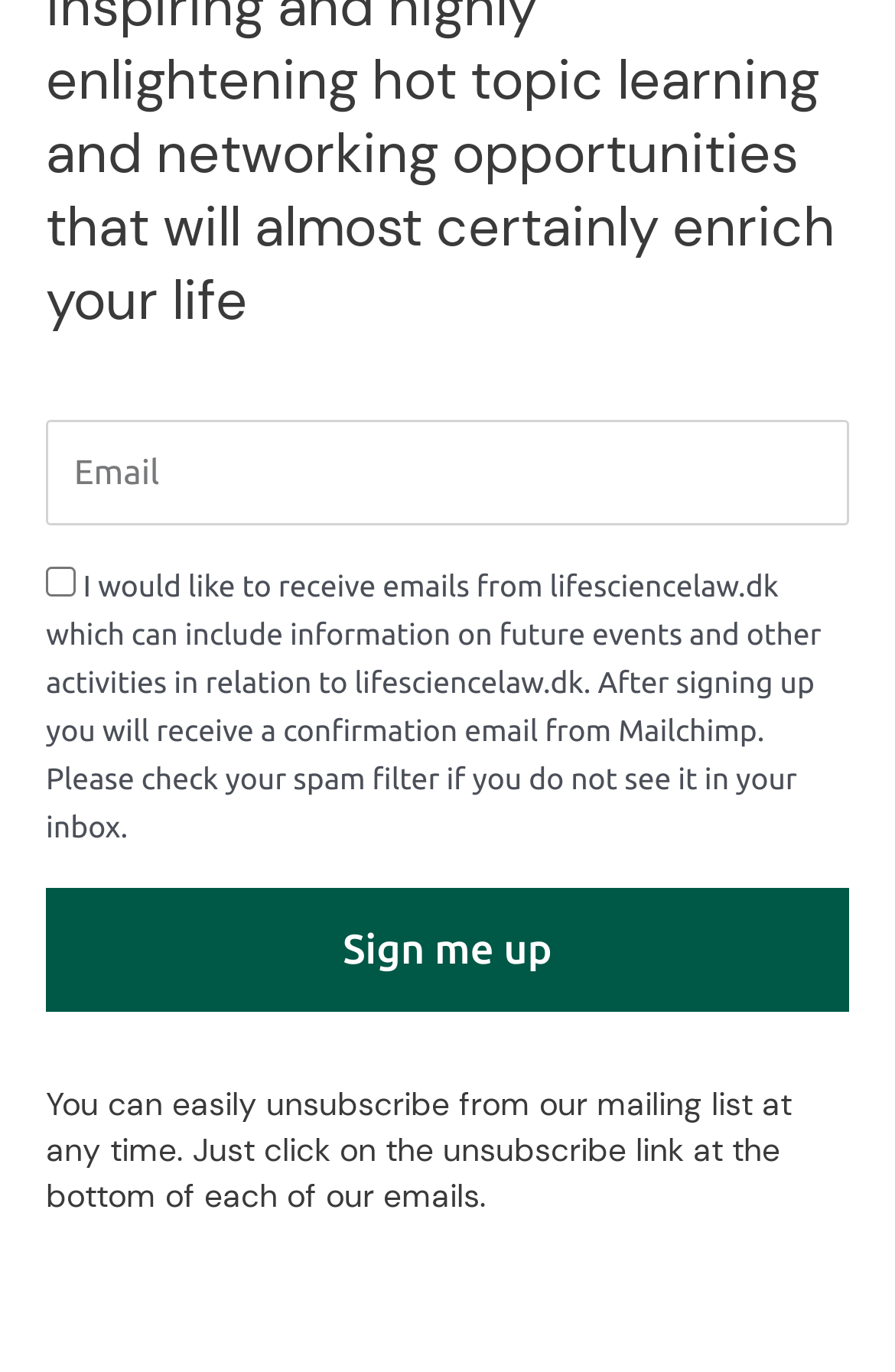Given the following UI element description: "parent_node: Email name="form_fields[email]" placeholder="Email"", find the bounding box coordinates in the webpage screenshot.

[0.051, 0.306, 0.949, 0.382]